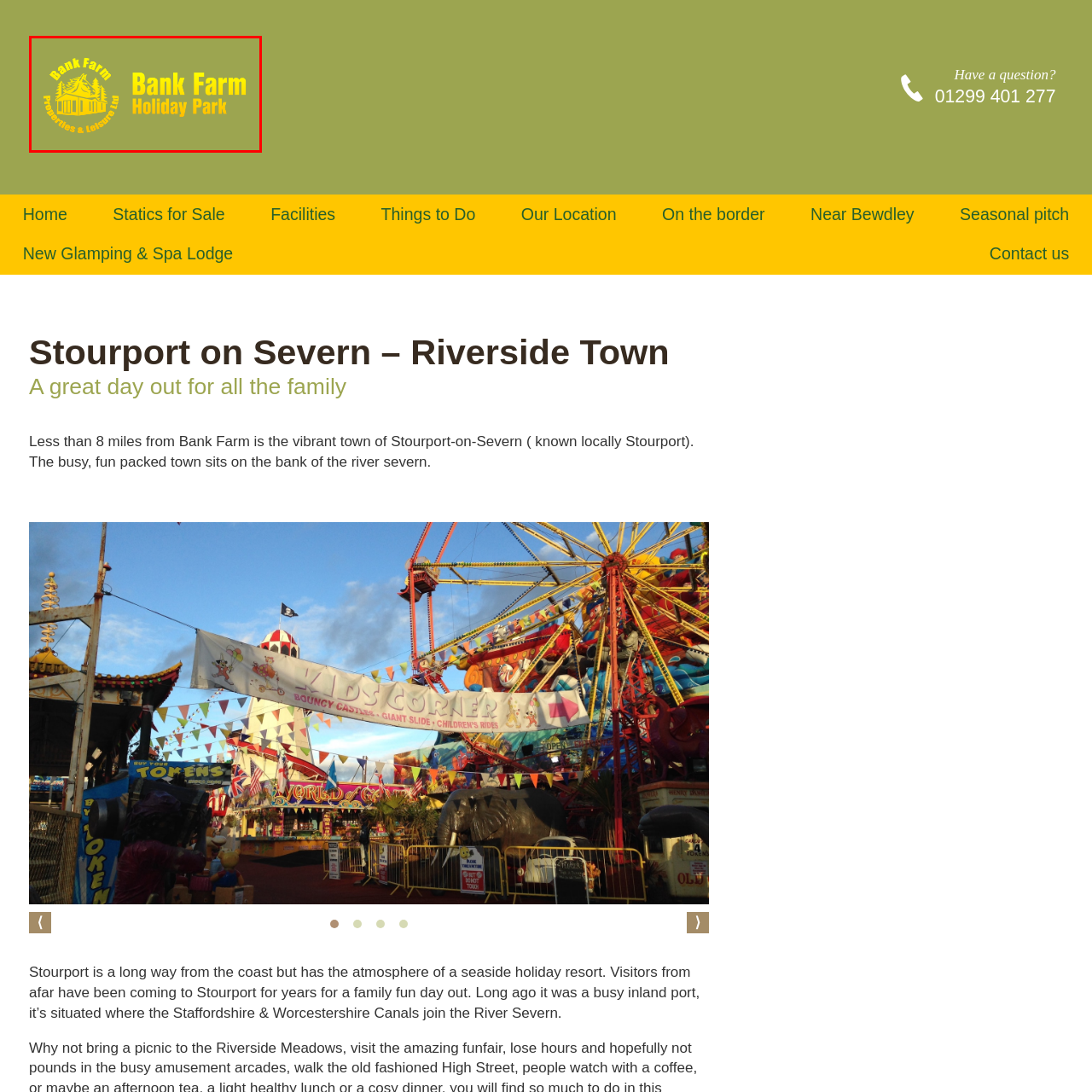Create a detailed description of the image enclosed by the red bounding box.

The image features the logo of "Bank Farm Holiday Park," distinguished by its vibrant yellow text against a green background. The logo prominently includes the name "Bank Farm" in large bold letters, indicating the holiday park's identity, accompanied by a smaller text that reads "Properties & Leisure Ltd." Above the text, there is a stylized illustration of a cabin framed by trees, symbolizing a natural and inviting atmosphere. This design reflects the park's focus on providing a scenic and relaxing getaway, situated in the beautiful countryside of Stourport on Severn.